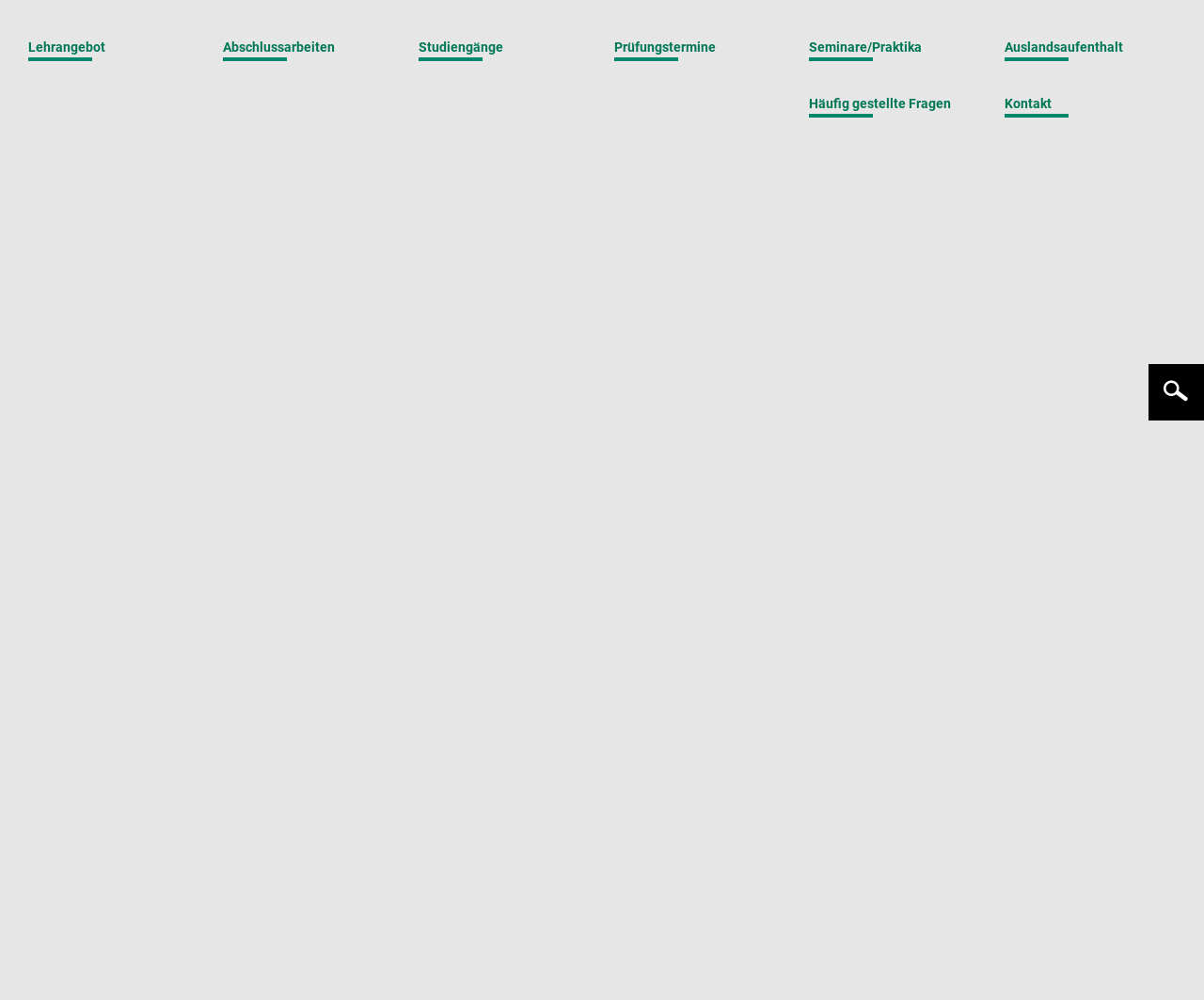Please specify the bounding box coordinates of the region to click in order to perform the following instruction: "Switch to English".

[0.923, 0.027, 0.937, 0.042]